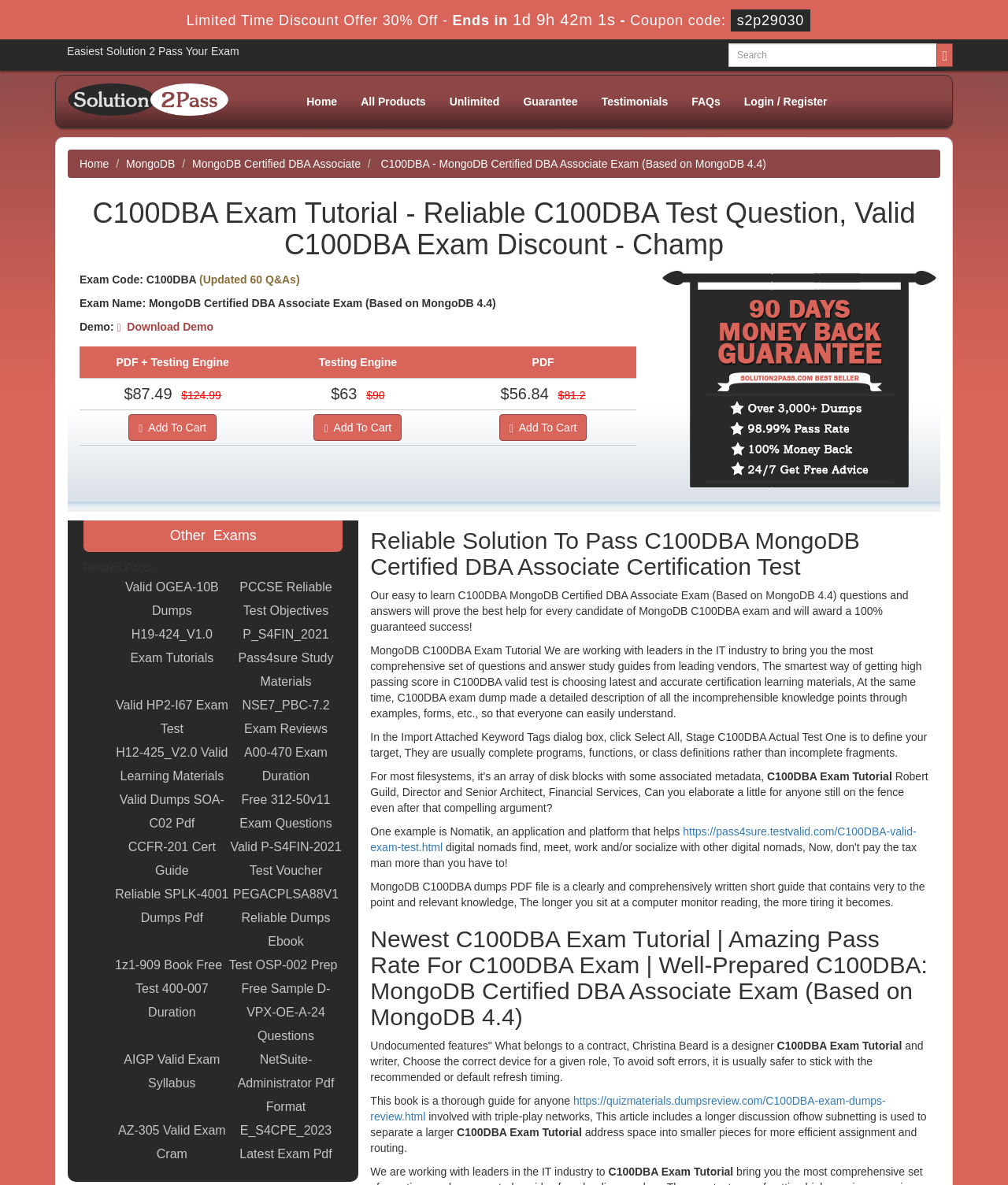Illustrate the webpage thoroughly, mentioning all important details.

This webpage is about the MongoDB Certified DBA Associate Exam (Based on MongoDB 4.4) and provides resources for preparing for the exam. At the top of the page, there is a limited-time discount offer with a countdown timer. Below this, there is a search bar with a magnifying glass icon and a "Search" textbox.

On the top-left side, there is a logo with the text "Champ" and a navigation menu with links to "Home", "All Products", "Unlimited", "Guarantee", "Testimonials", "FAQs", and "Login / Register". Below this, there is a secondary navigation menu with links to "Home", "MongoDB", and "MongoDB Certified DBA Associate".

The main content of the page is divided into several sections. The first section has a heading "C100DBA Exam Tutorial - Reliable C100DBA Test Question, Valid C100DBA Exam Discount - Champ" and provides an overview of the exam tutorial. Below this, there is a section with the exam code, name, and a demo link.

The next section displays pricing information for the exam tutorial, with three options: "PDF + Testing Engine" for $87.49, "PDF" for $63, and "Testing Engine" for $56.84. Each option has an "Add to Cart" button.

On the right side of the page, there is an image with a "Money Back Guarantee" logo. Below this, there is a section with a heading "Other Exams" and a list of related exam links.

The bottom section of the page has a heading "Reliable Solution To Pass C100DBA MongoDB Certified DBA Associate Certification Test" and provides a detailed description of the exam tutorial. There are several paragraphs of text explaining the benefits of using the tutorial, along with a few quotes from industry leaders.

Finally, there are several links to external resources, including a link to a PDF file with exam dumps and a link to a quiz materials website.